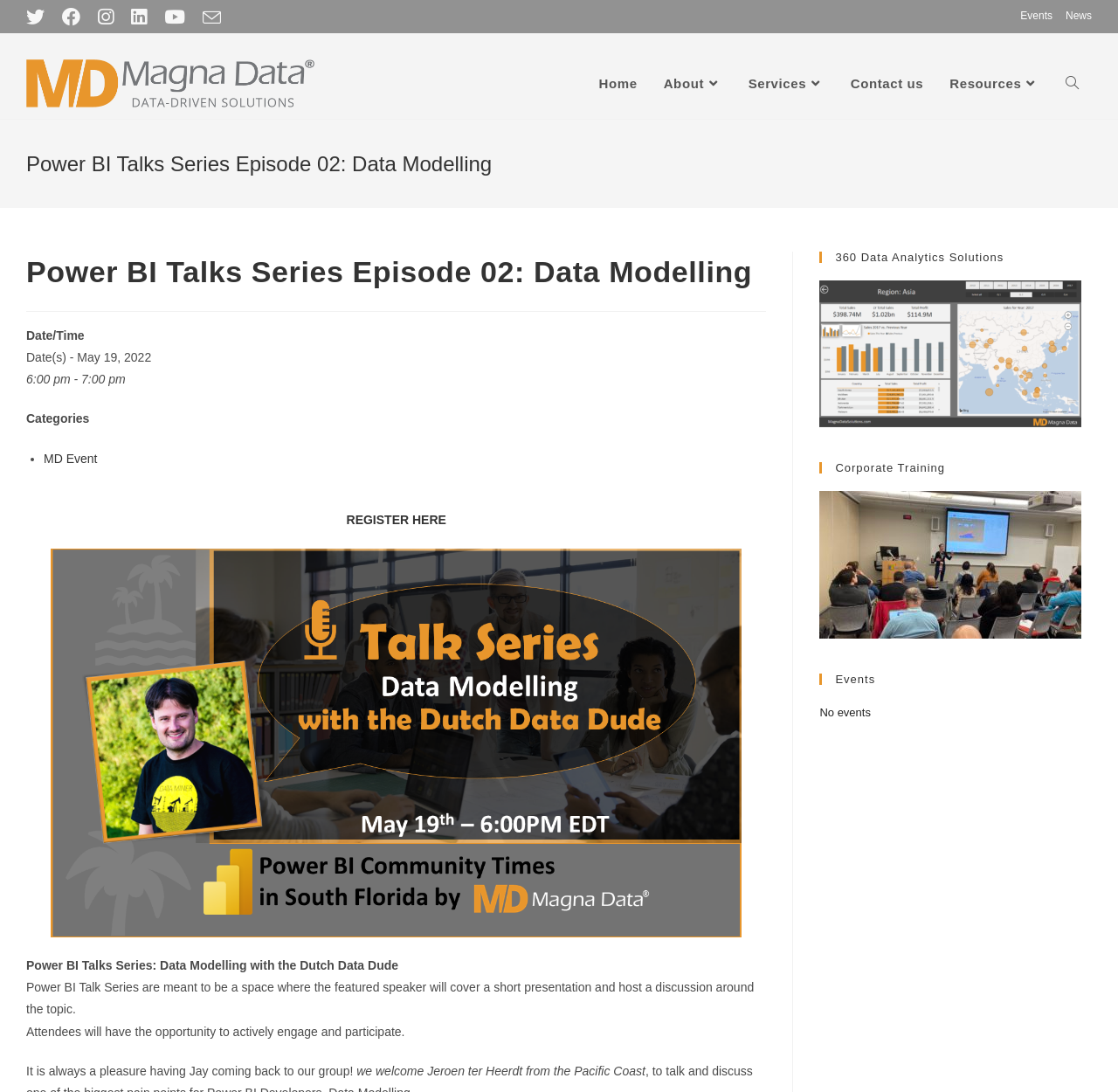Please determine the bounding box coordinates of the element to click in order to execute the following instruction: "Register for the event". The coordinates should be four float numbers between 0 and 1, specified as [left, top, right, bottom].

[0.31, 0.47, 0.399, 0.482]